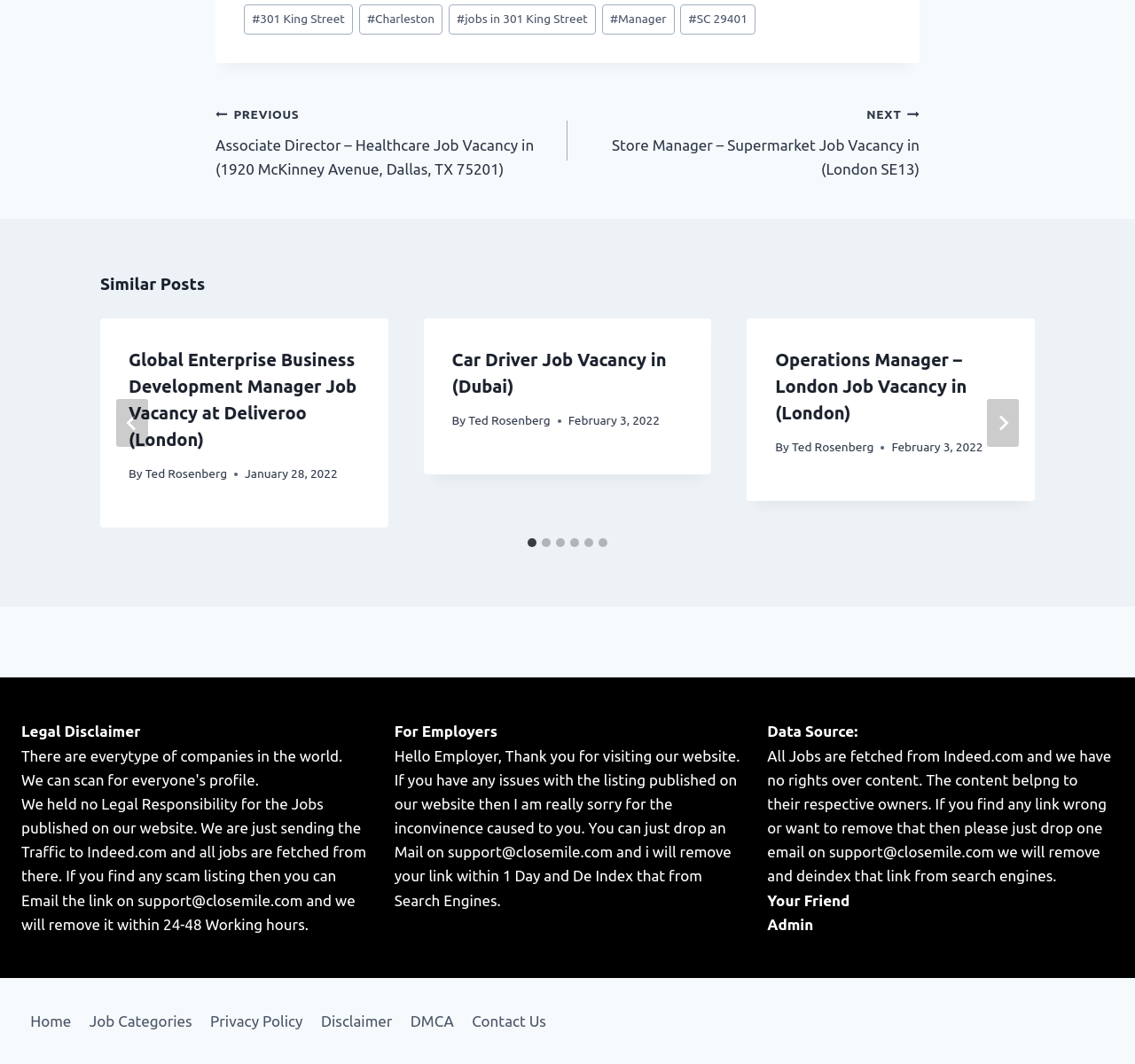Answer the question briefly using a single word or phrase: 
What is the location of the 'Global Enterprise Business Development Manager' job posting?

London